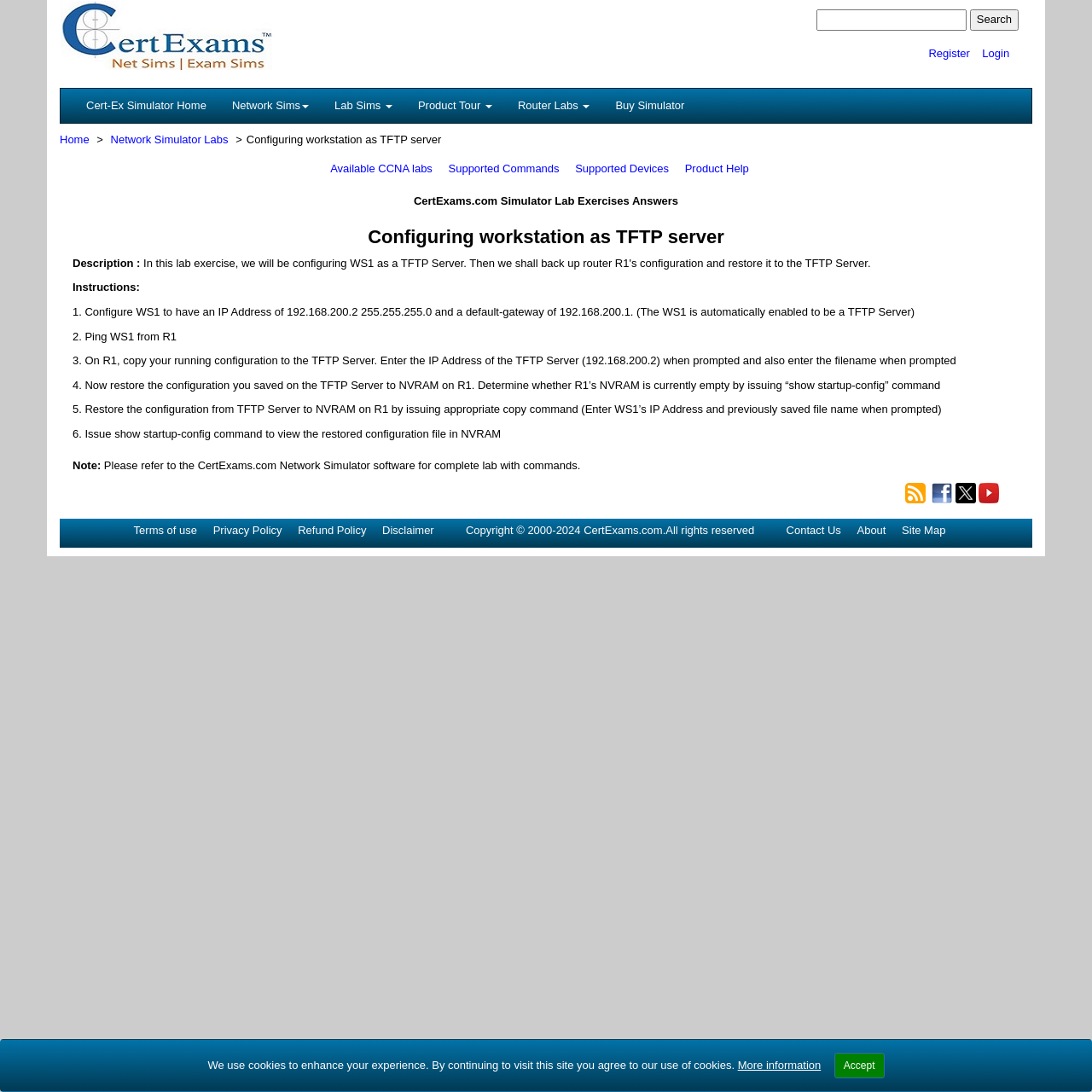What is the purpose of the 'CertExams.com Simulator Lab Exercises Answers' section?
Please use the image to deliver a detailed and complete answer.

The 'CertExams.com Simulator Lab Exercises Answers' section is likely used to provide answers to the lab exercises, allowing users to check their work and understand the correct solutions.